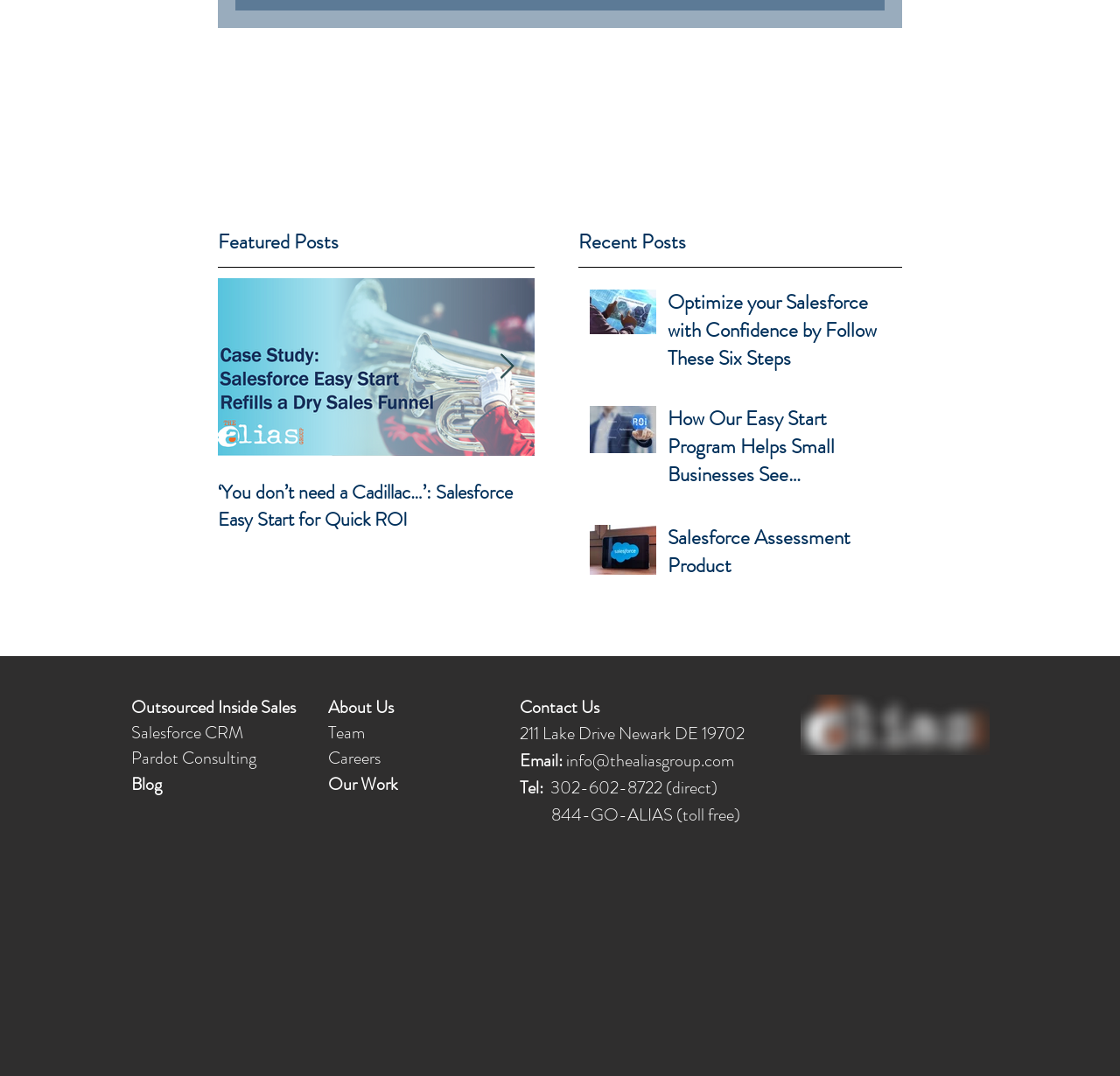Please provide a short answer using a single word or phrase for the question:
What is the address of The Alias Group?

211 Lake Drive Newark DE 19702